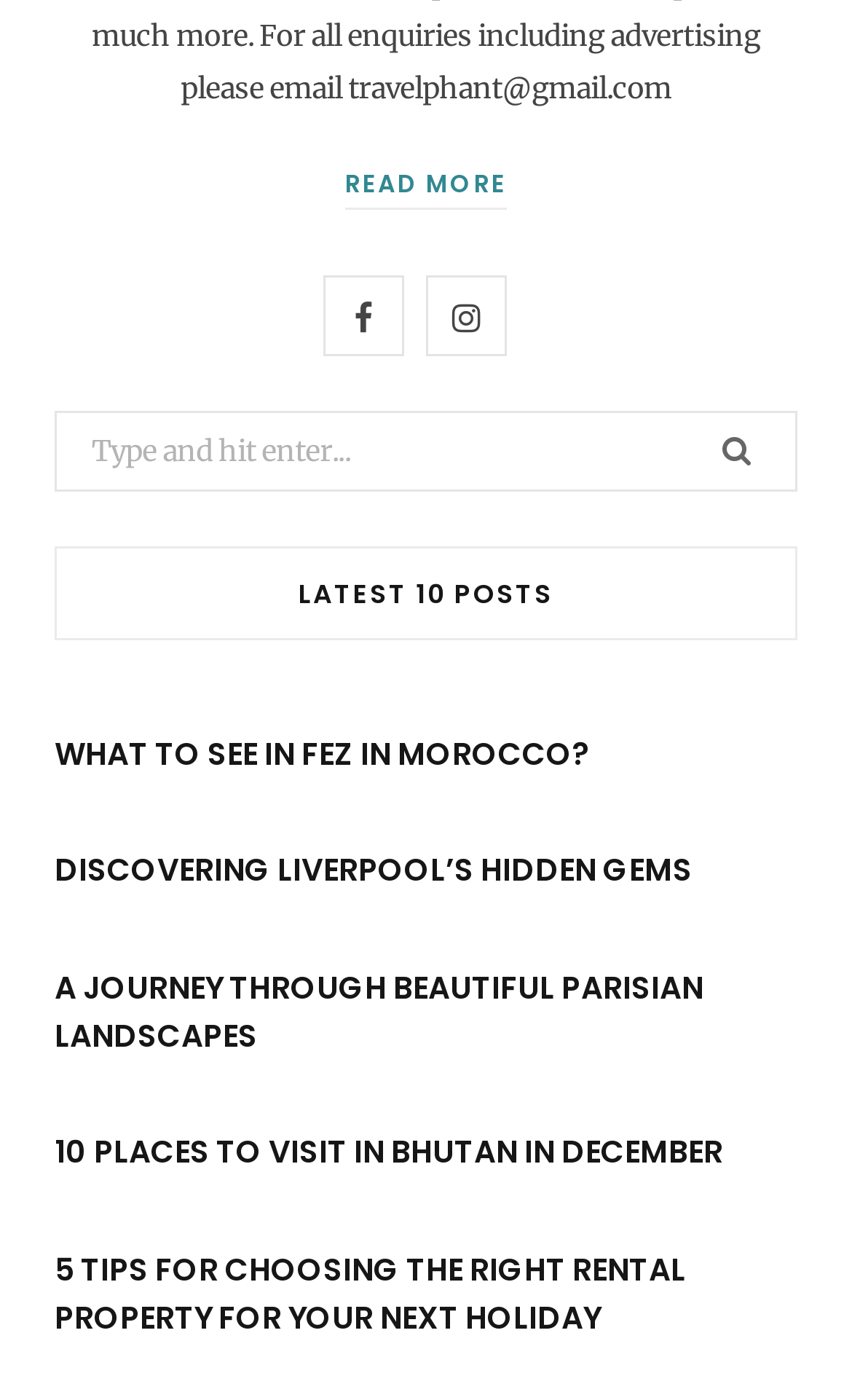Show the bounding box coordinates of the element that should be clicked to complete the task: "Read more about WHAT TO SEE IN FEZ IN MOROCCO?".

[0.064, 0.521, 0.936, 0.556]